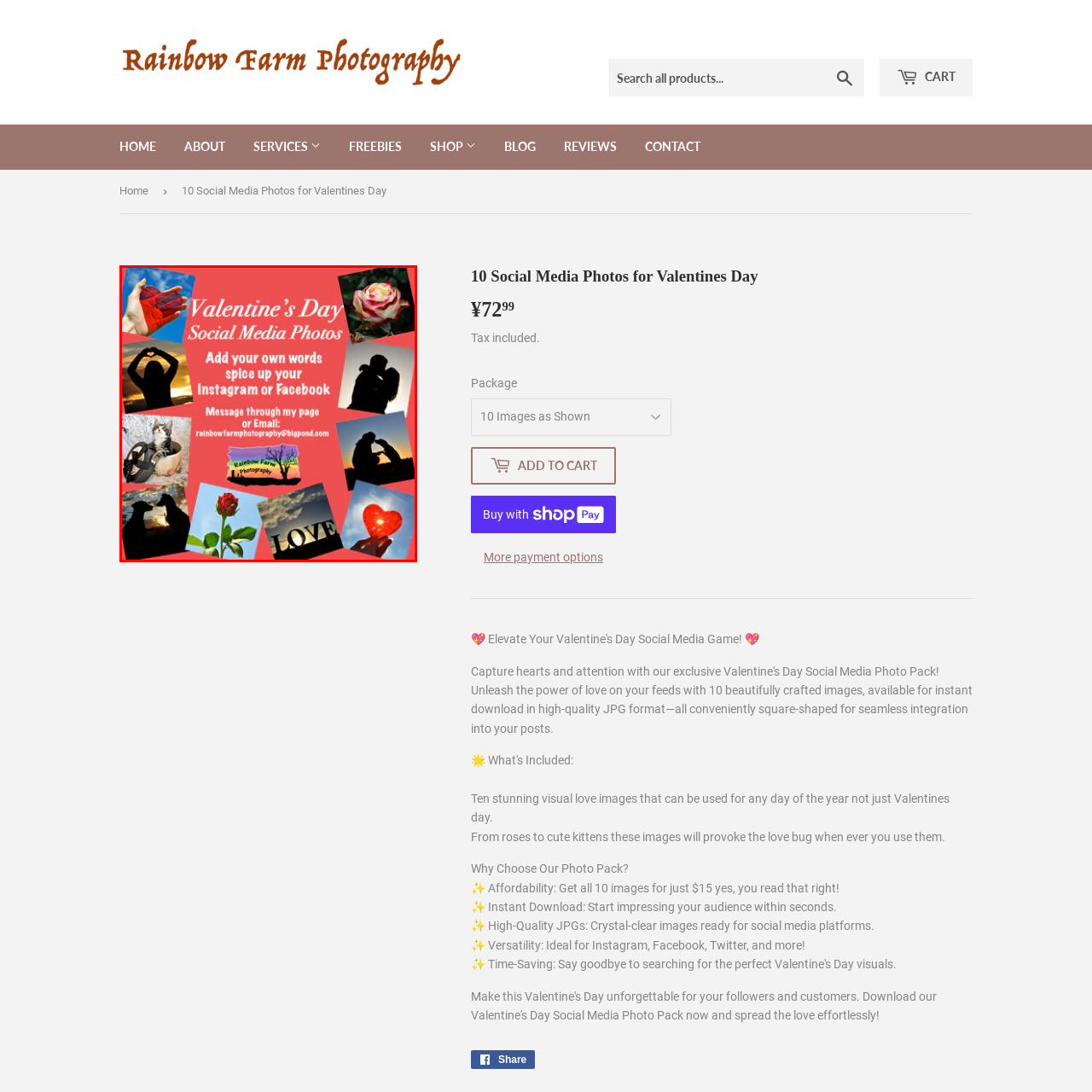What is the email address provided for inquiries?
Please examine the image highlighted within the red bounding box and respond to the question using a single word or phrase based on the image.

rainbowfarmphotography@bigpond.com